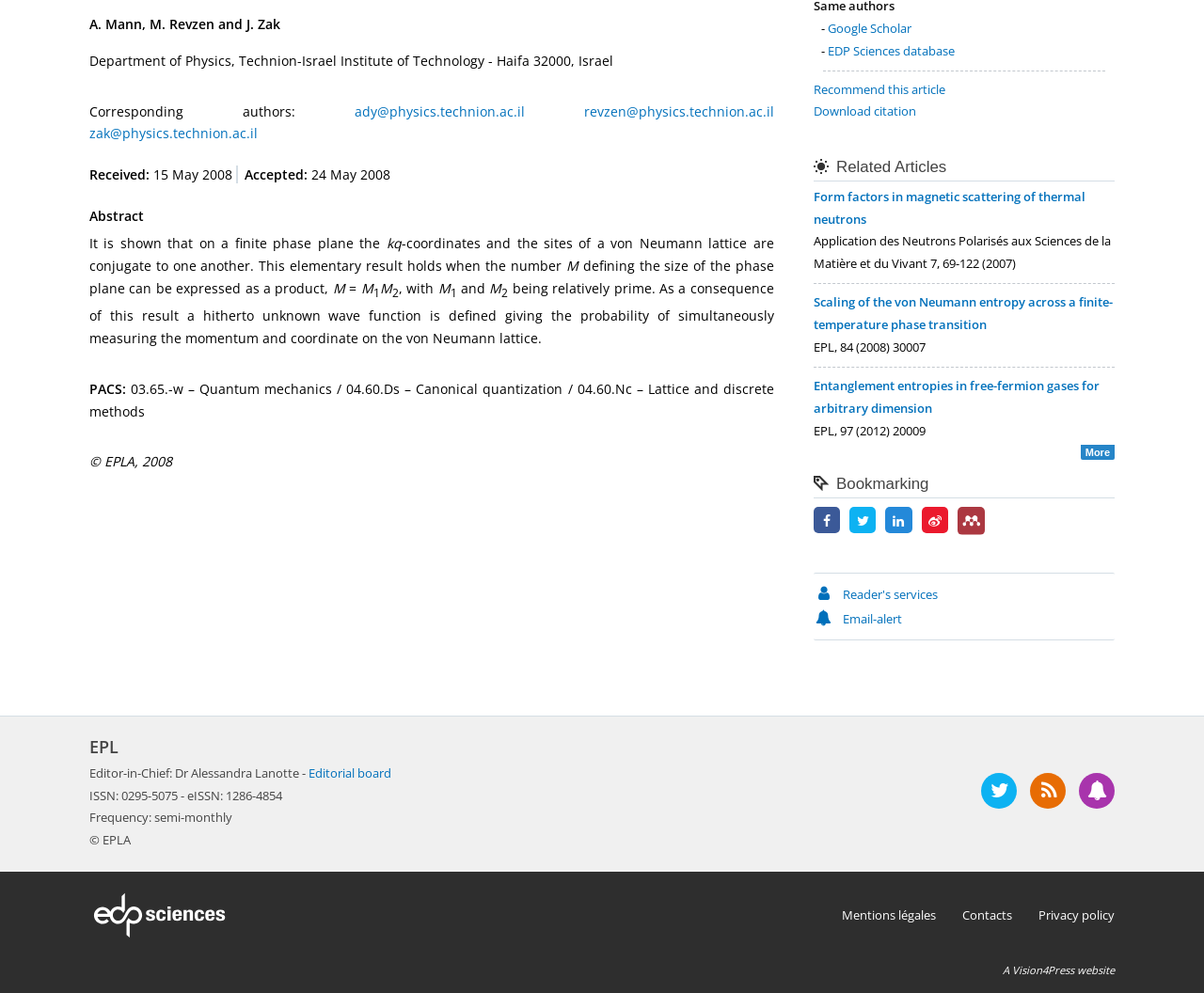For the element described, predict the bounding box coordinates as (top-left x, top-left y, bottom-right x, bottom-right y). All values should be between 0 and 1. Element description: title="Share on LinkedIn"

[0.735, 0.516, 0.757, 0.533]